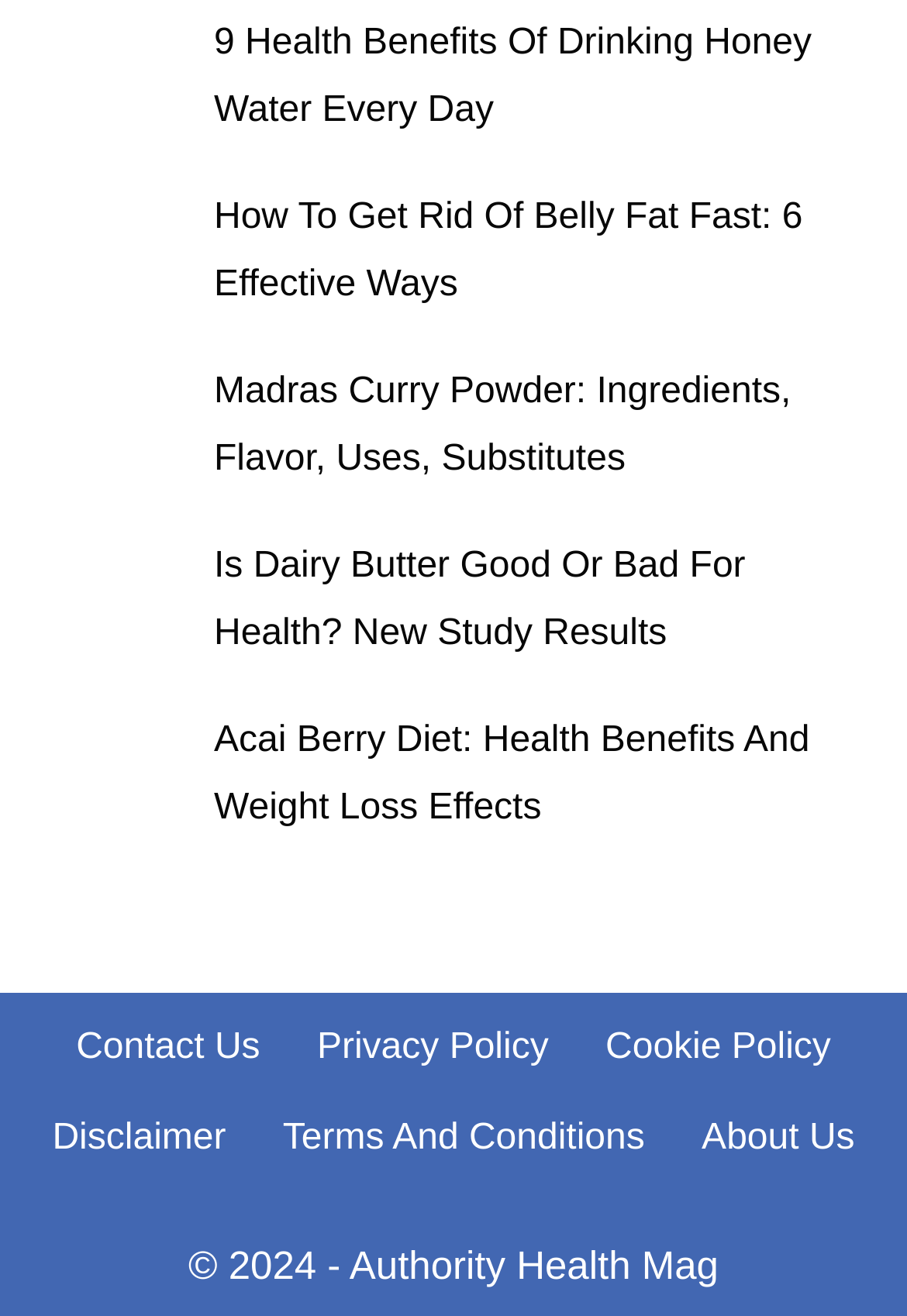Specify the bounding box coordinates of the area that needs to be clicked to achieve the following instruction: "View entries feed".

None